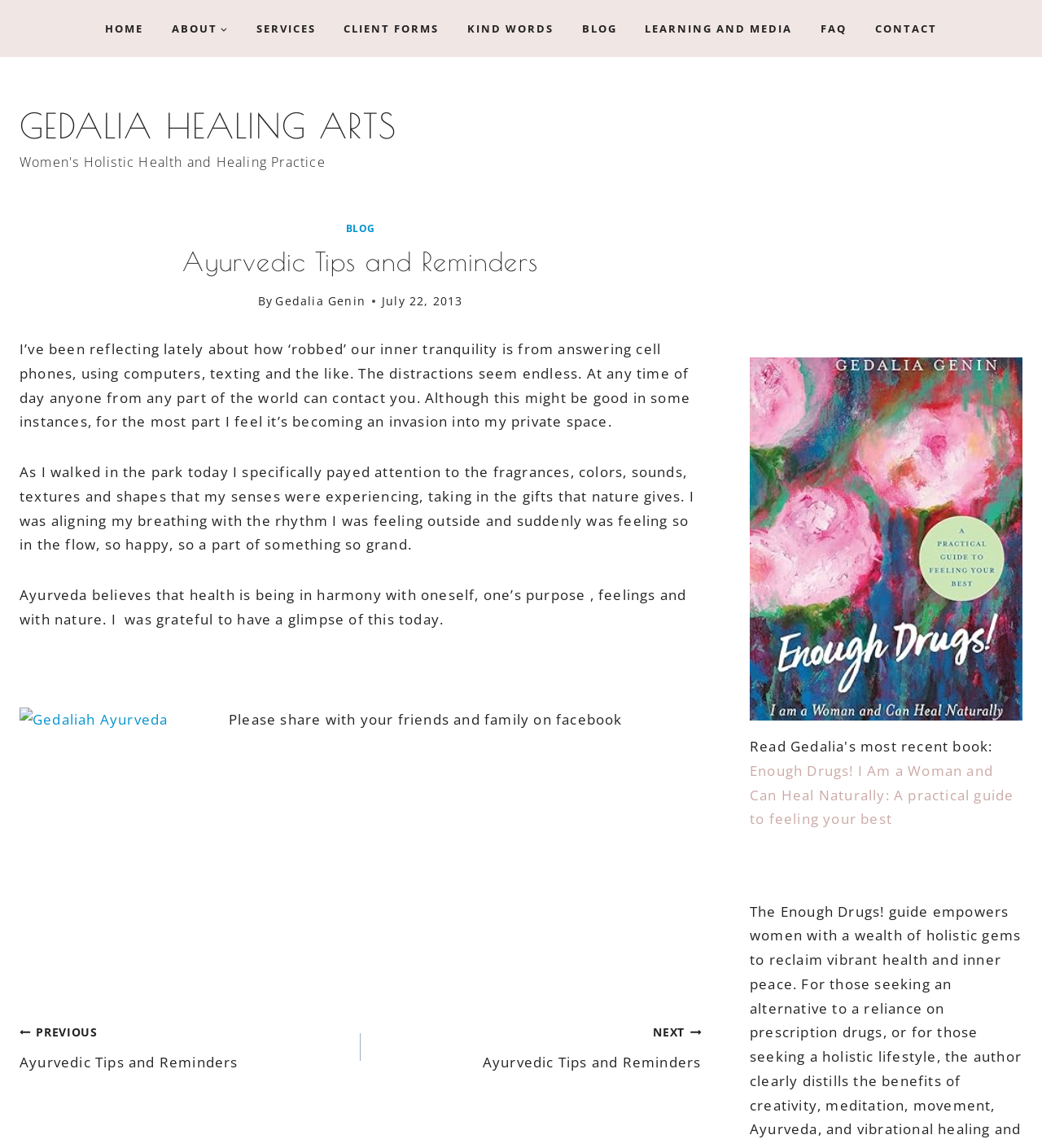Identify the bounding box coordinates of the clickable region required to complete the instruction: "Scroll to the top of the page". The coordinates should be given as four float numbers within the range of 0 and 1, i.e., [left, top, right, bottom].

[0.961, 0.872, 0.977, 0.887]